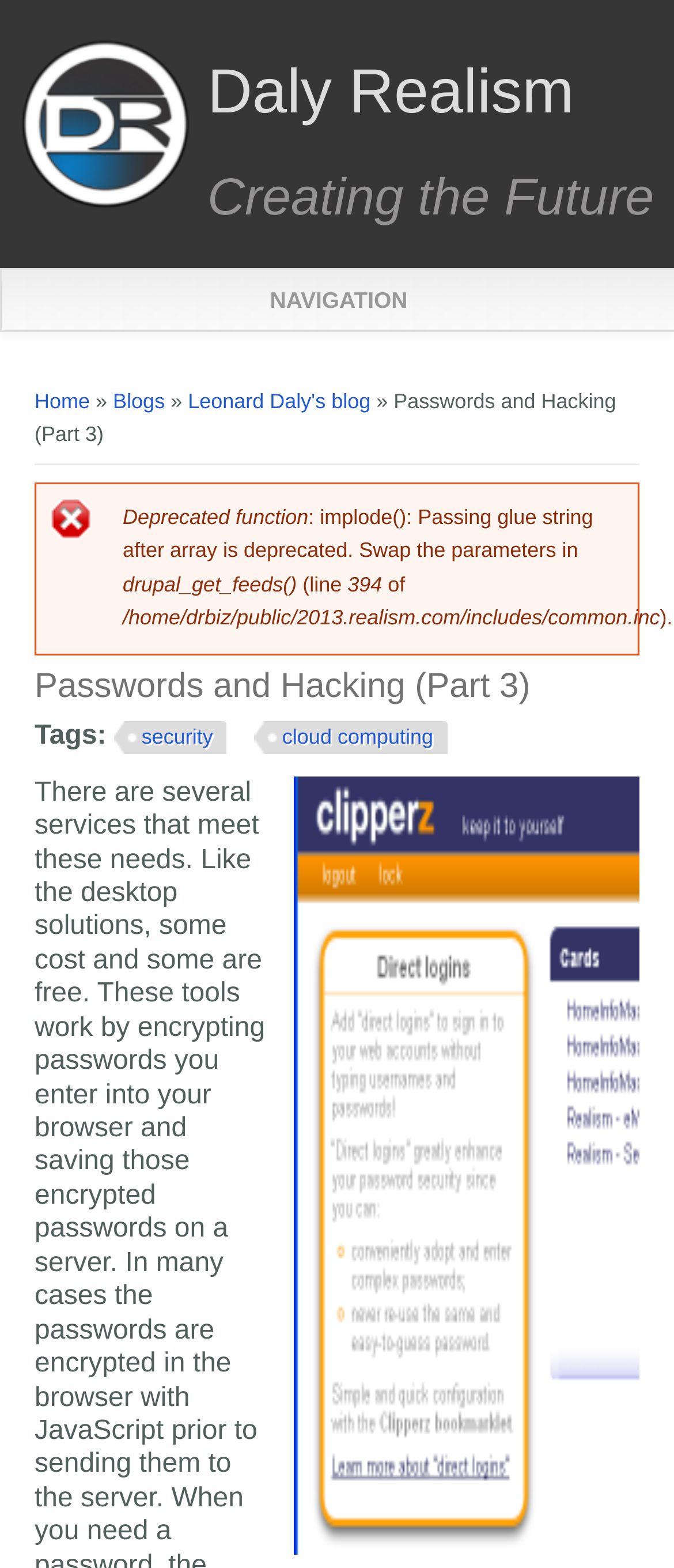By analyzing the image, answer the following question with a detailed response: What is the name of the blog?

I found the answer by looking at the link 'Leonard Daly's blog' which is located under the 'You are here' heading, indicating that it is the name of the current blog.